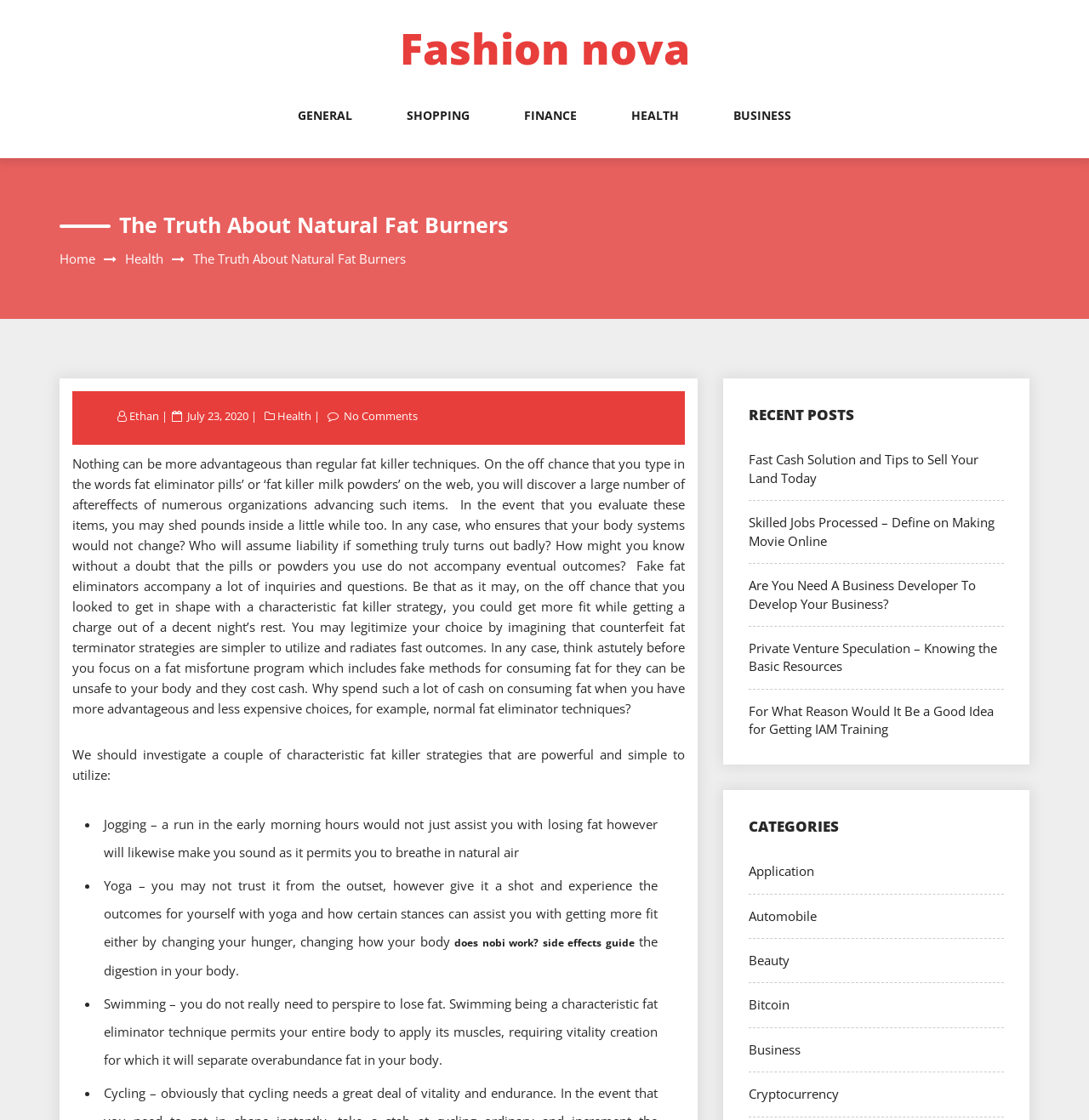Provide a single word or phrase answer to the question: 
How many categories are listed?

9